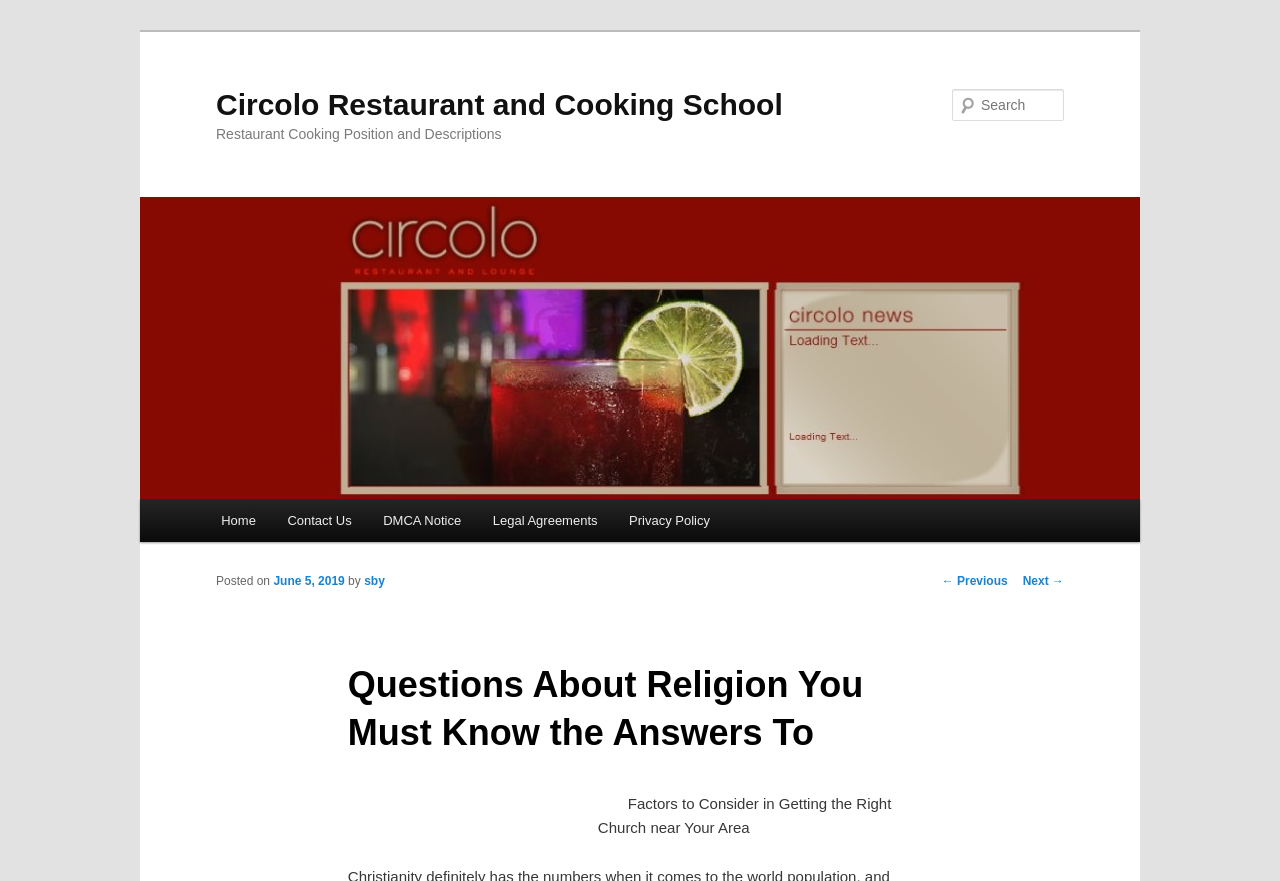Answer with a single word or phrase: 
What is the purpose of the textbox at the top right corner?

Search